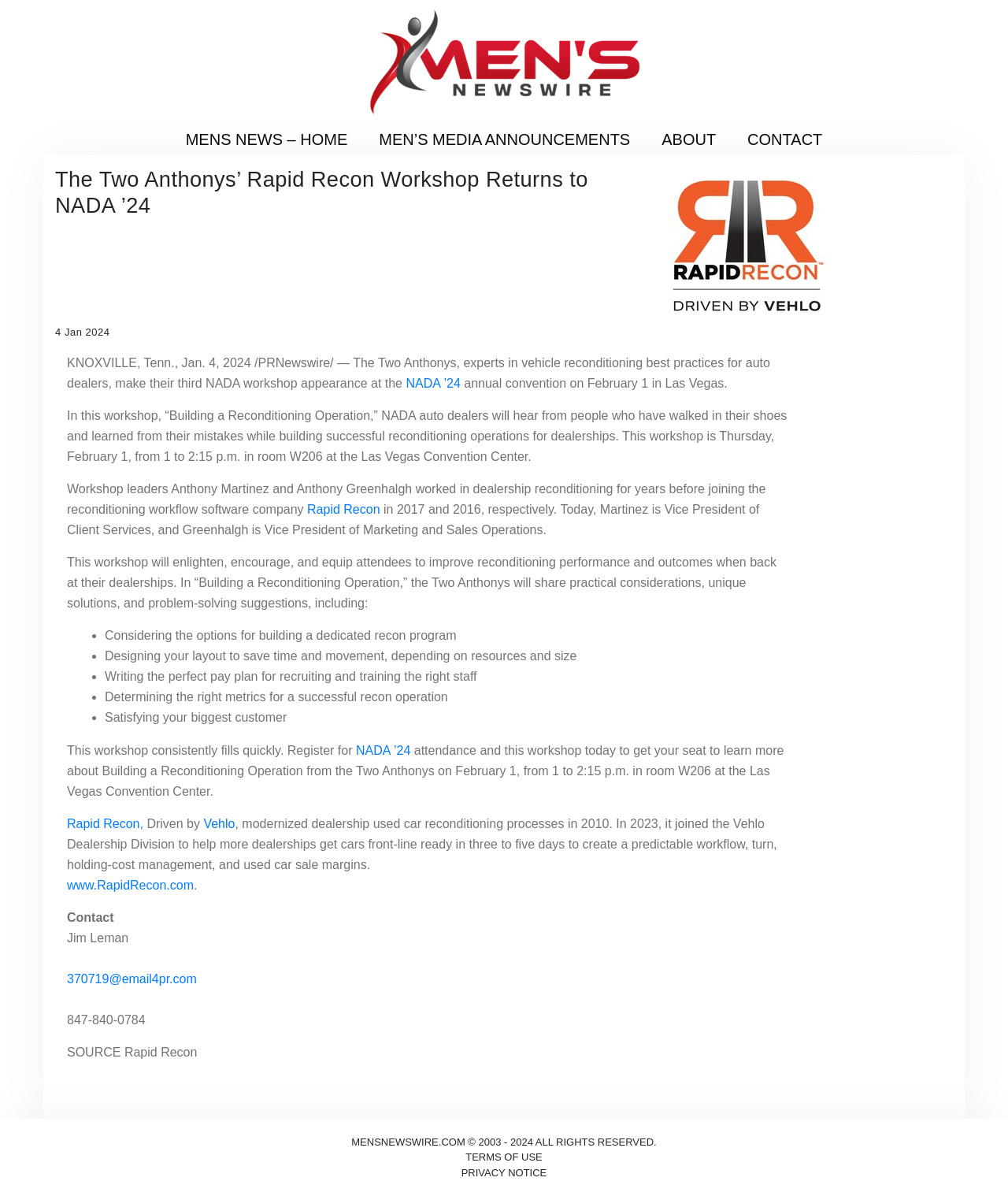Using the format (top-left x, top-left y, bottom-right x, bottom-right y), and given the element description, identify the bounding box coordinates within the screenshot: Terms of Use

[0.462, 0.899, 0.538, 0.909]